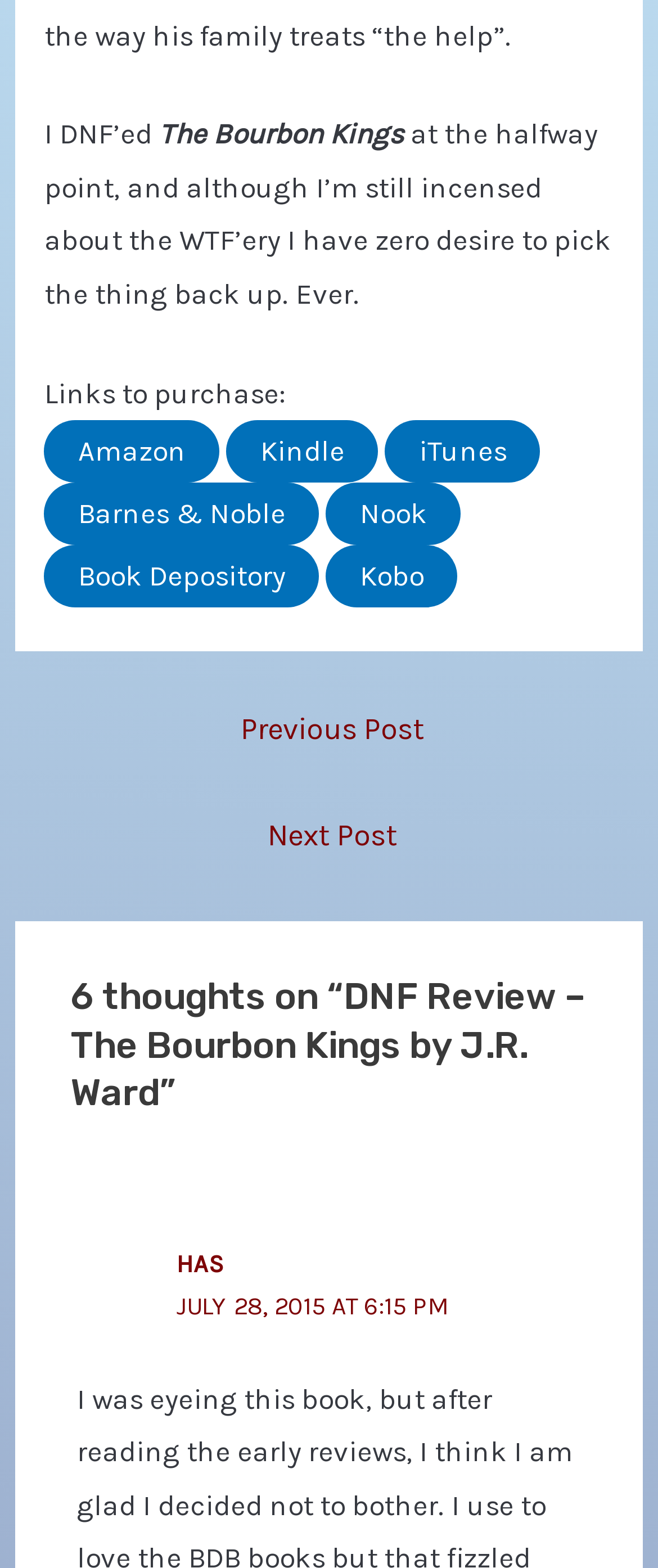Identify and provide the bounding box for the element described by: "Next Post →".

[0.029, 0.513, 0.982, 0.558]